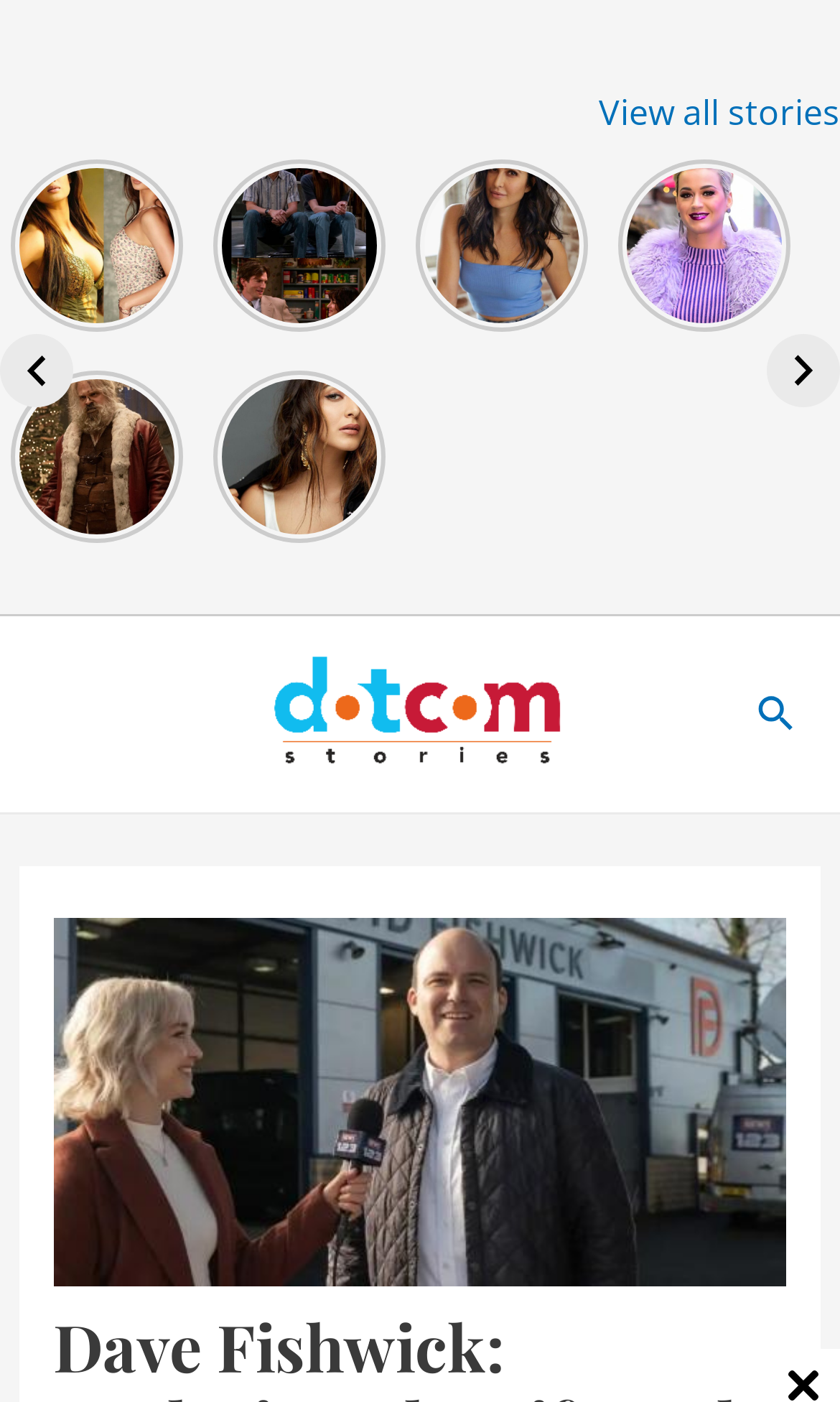Answer the following in one word or a short phrase: 
What is the text of the first link?

Palak Tiwari Is All Set To Dazzle Bollywood With Her Beauty